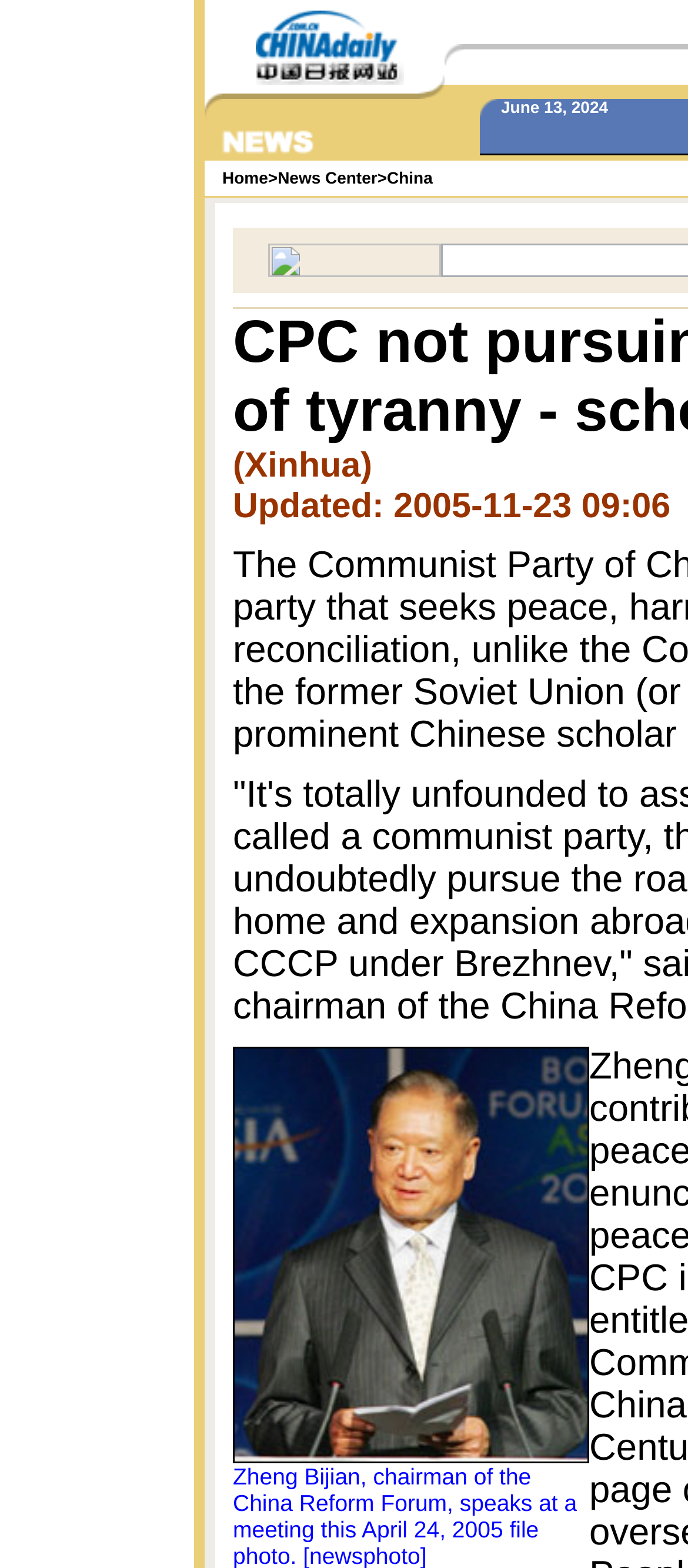Analyze and describe the webpage in a detailed narrative.

The webpage appears to be a news article page from Chinadaily.com.cn. At the top, there is a title "CPC not pursuing a road of tyranny - scholar" and a series of small images scattered across the top section. Below the title, there are several layout table cells containing various elements, including images, links, and text.

On the left side, there is a column of images, some of which are icons or logos, while others appear to be thumbnails. These images are stacked vertically, with some of them overlapping slightly.

In the main content area, there is a large image that spans across the page, followed by a block of text. The text is divided into several sections, each with its own heading. The headings are links, with "News Center" and "China" being two of the options.

Below the main content area, there are more images and links, including a section with a series of small images and a link with no text. The page also has a footer section with more links and images.

Overall, the page has a cluttered layout with many elements competing for attention. However, the main content area is relatively clear, with a prominent title and a block of text that summarizes the article.